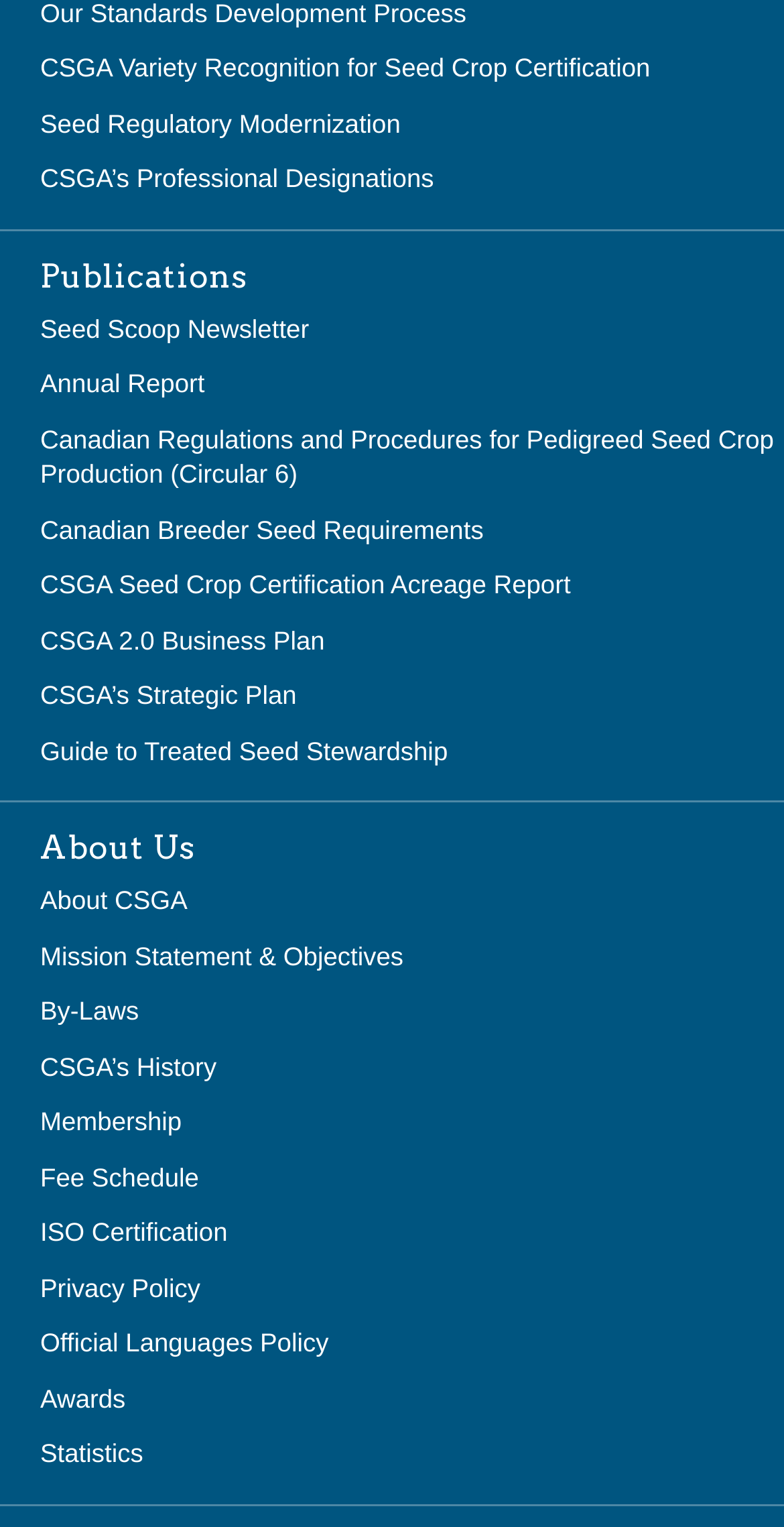What is the vertical position of the 'CSGA’s Professional Designations' link relative to the 'Seed Regulatory Modernization' link?
Please look at the screenshot and answer using one word or phrase.

Below